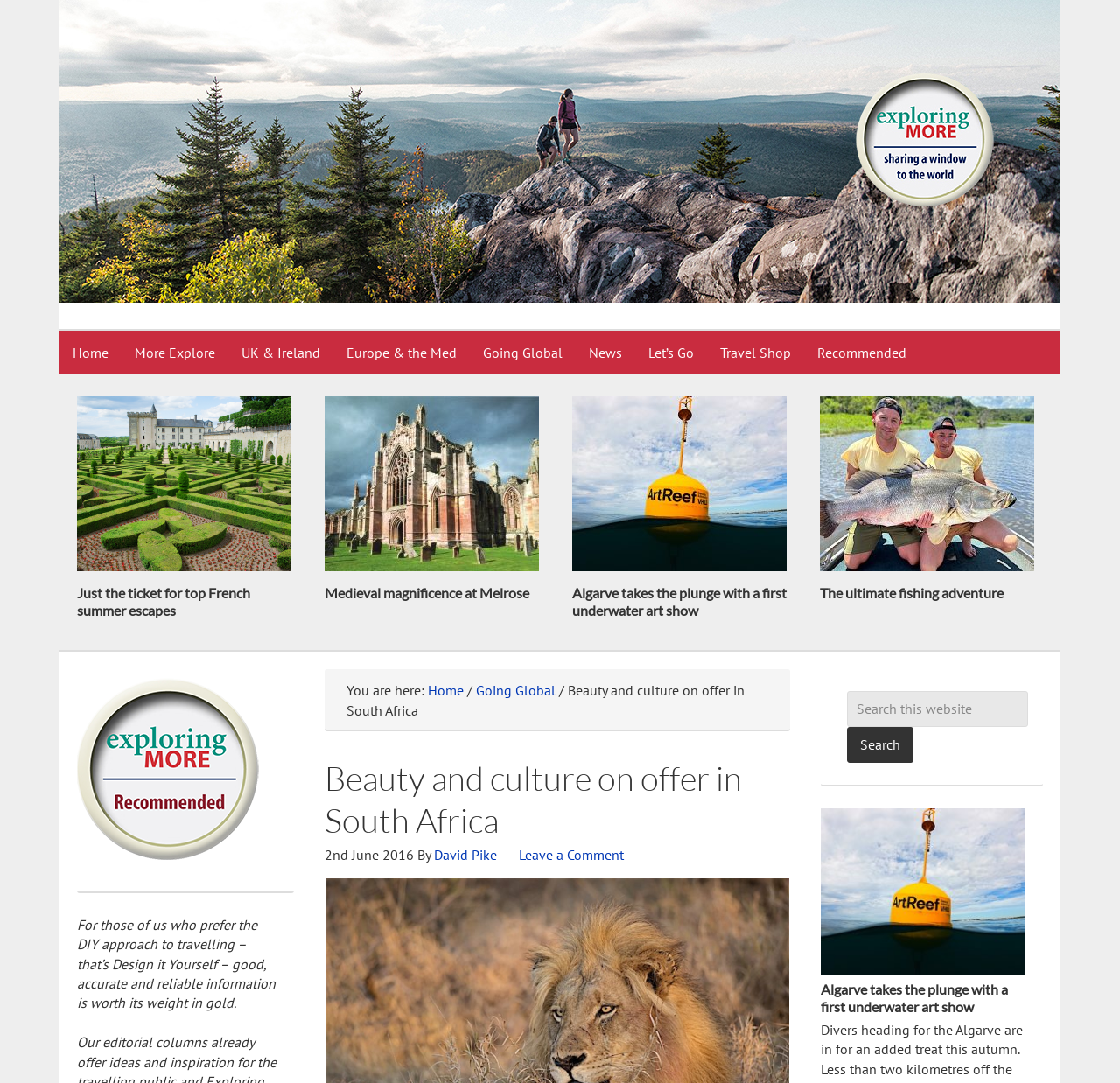Explain the webpage's layout and main content in detail.

The webpage is about beauty and culture in South Africa, with a focus on travel and exploration. At the top, there is a navigation menu with 9 links, including "Home", "More Explore", "UK & Ireland", "Europe & the Med", "Going Global", "News", "Let's Go", "Travel Shop", and "Recommended". 

Below the navigation menu, there are four articles with headings and links. The first article is about French summer escapes, the second is about medieval magnificence at Melrose, the third is about an underwater art show in Algarve, and the fourth is about the ultimate fishing adventure. 

On the left side of the page, there is a breadcrumb trail showing the current location, with links to "Home" and "Going Global". Below the breadcrumb trail, there is a heading that reads "Beauty and culture on offer in South Africa", followed by a subheading with the date "2nd June 2016" and the author "David Pike". There is also a link to "Leave a Comment".

On the right side of the page, there is a search box with a button to search the website. Above the search box, there is a heading with a link to an article about an underwater art show in Algarve. 

At the bottom of the page, there is an image with a caption "Recommended", and a paragraph of text that discusses the importance of accurate and reliable information for DIY travelers.